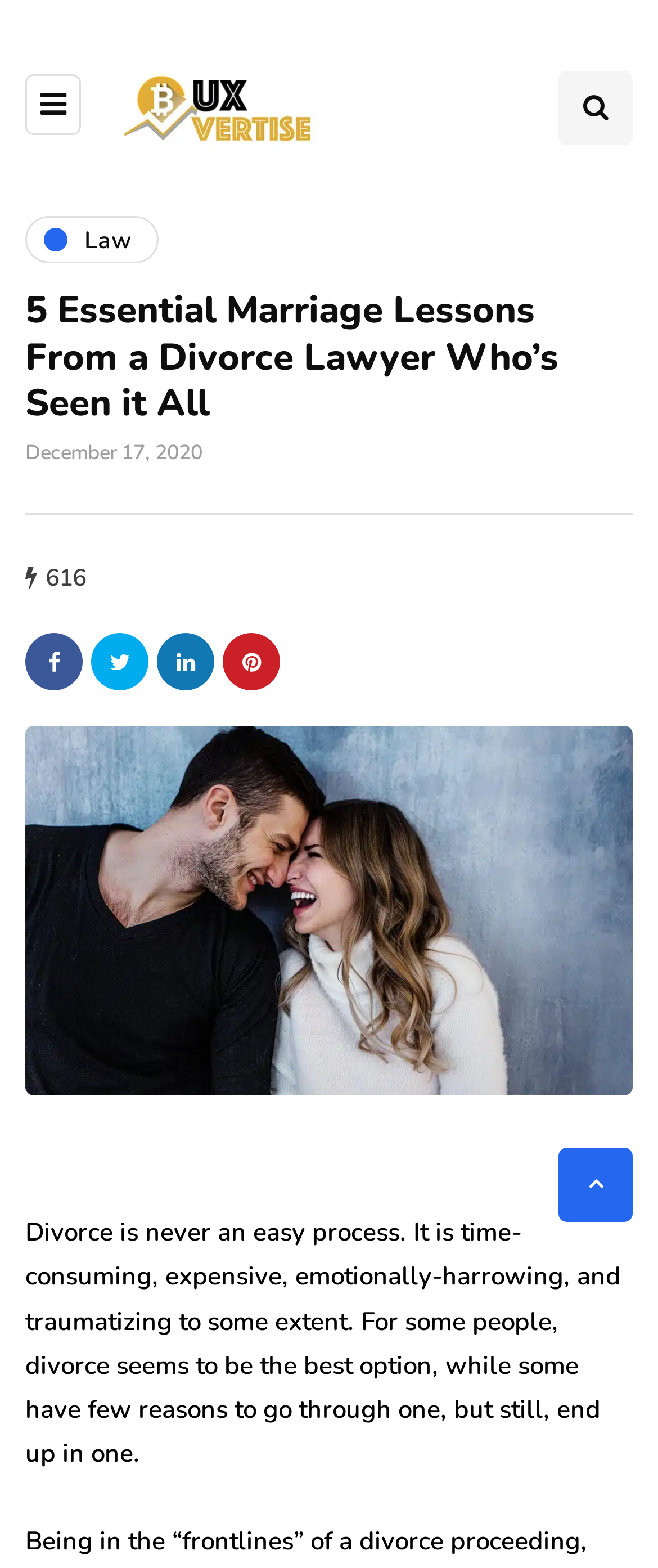Respond to the question with just a single word or phrase: 
How many social media sharing links are there?

4